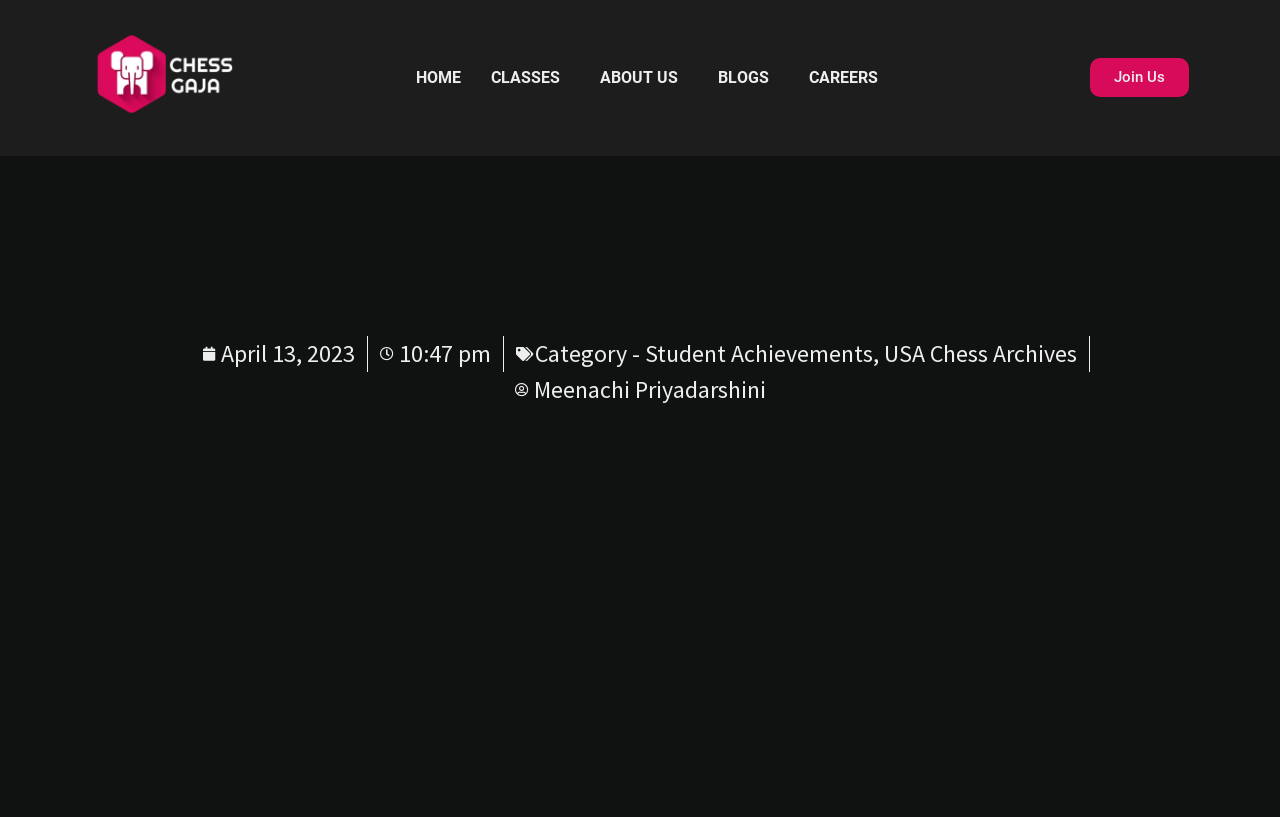Find and specify the bounding box coordinates that correspond to the clickable region for the instruction: "read student achievements".

[0.504, 0.413, 0.682, 0.451]